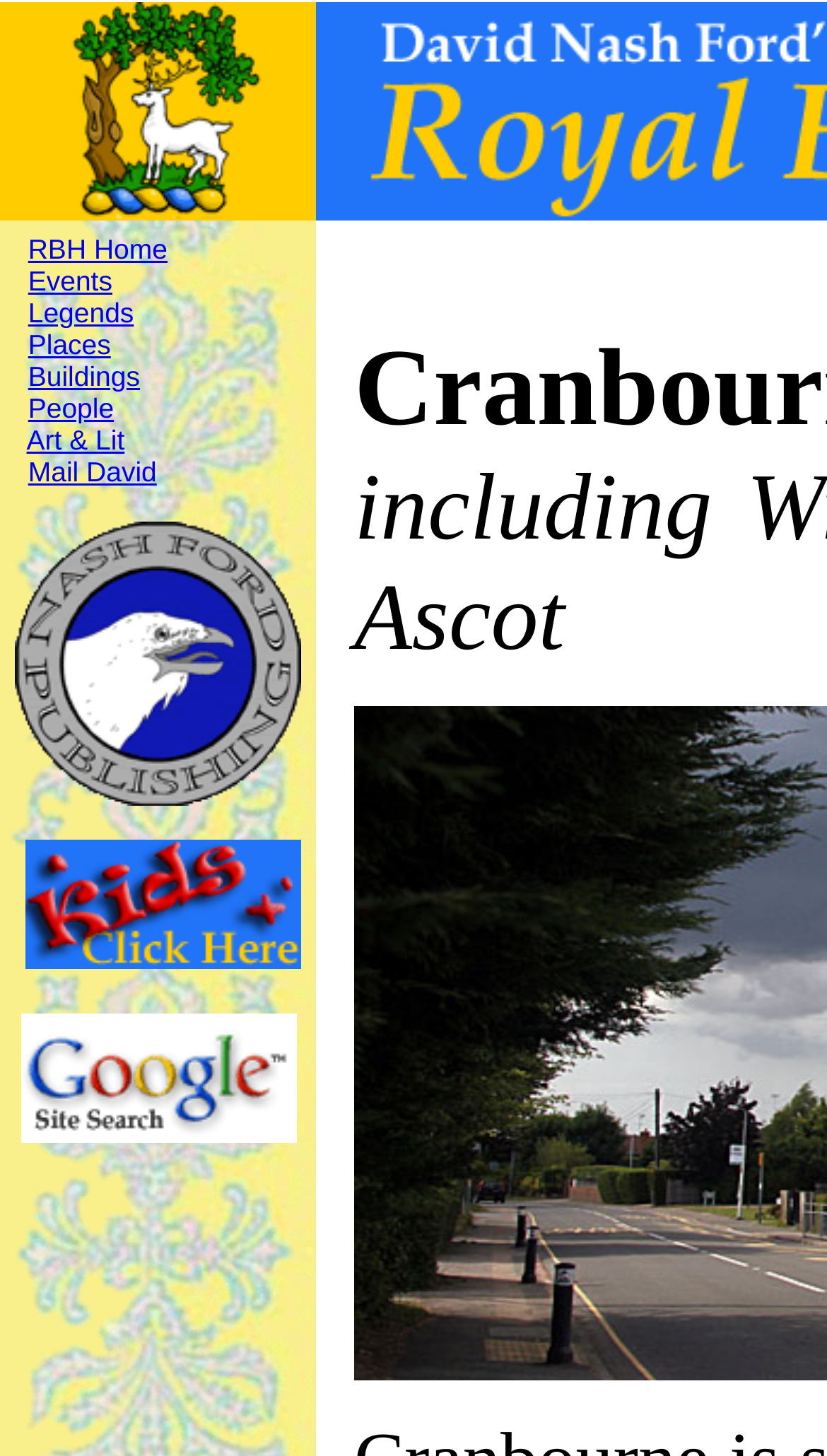Kindly determine the bounding box coordinates for the area that needs to be clicked to execute this instruction: "Search RBH using Google".

[0.024, 0.766, 0.358, 0.791]